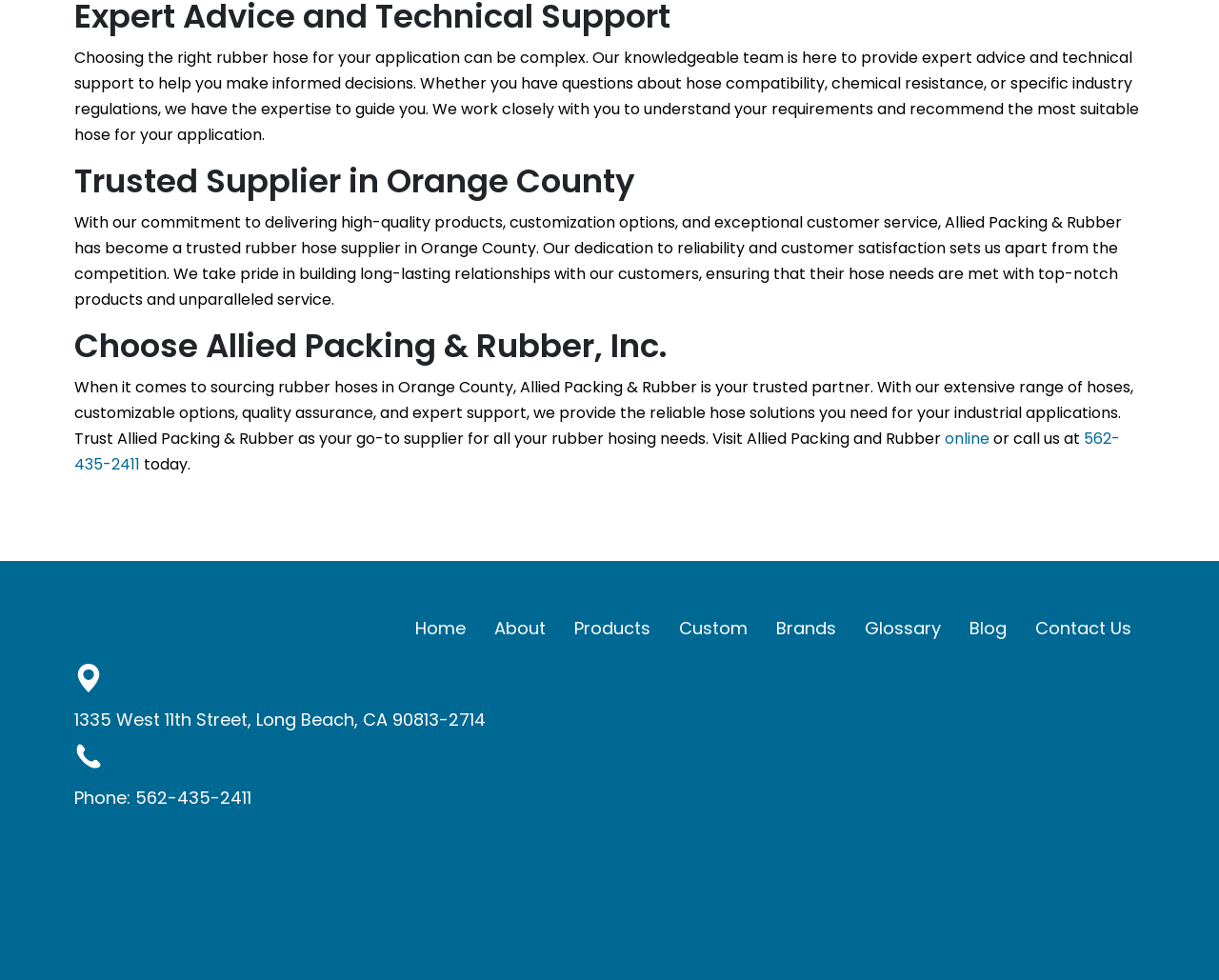Please examine the image and provide a detailed answer to the question: What is the company's commitment?

The company's commitment is to deliver high-quality products, which is mentioned in the StaticText element with ID 324, 'With our commitment to delivering high-quality products, customization options, and exceptional customer service, Allied Packing & Rubber has become a trusted rubber hose supplier in Orange County.'